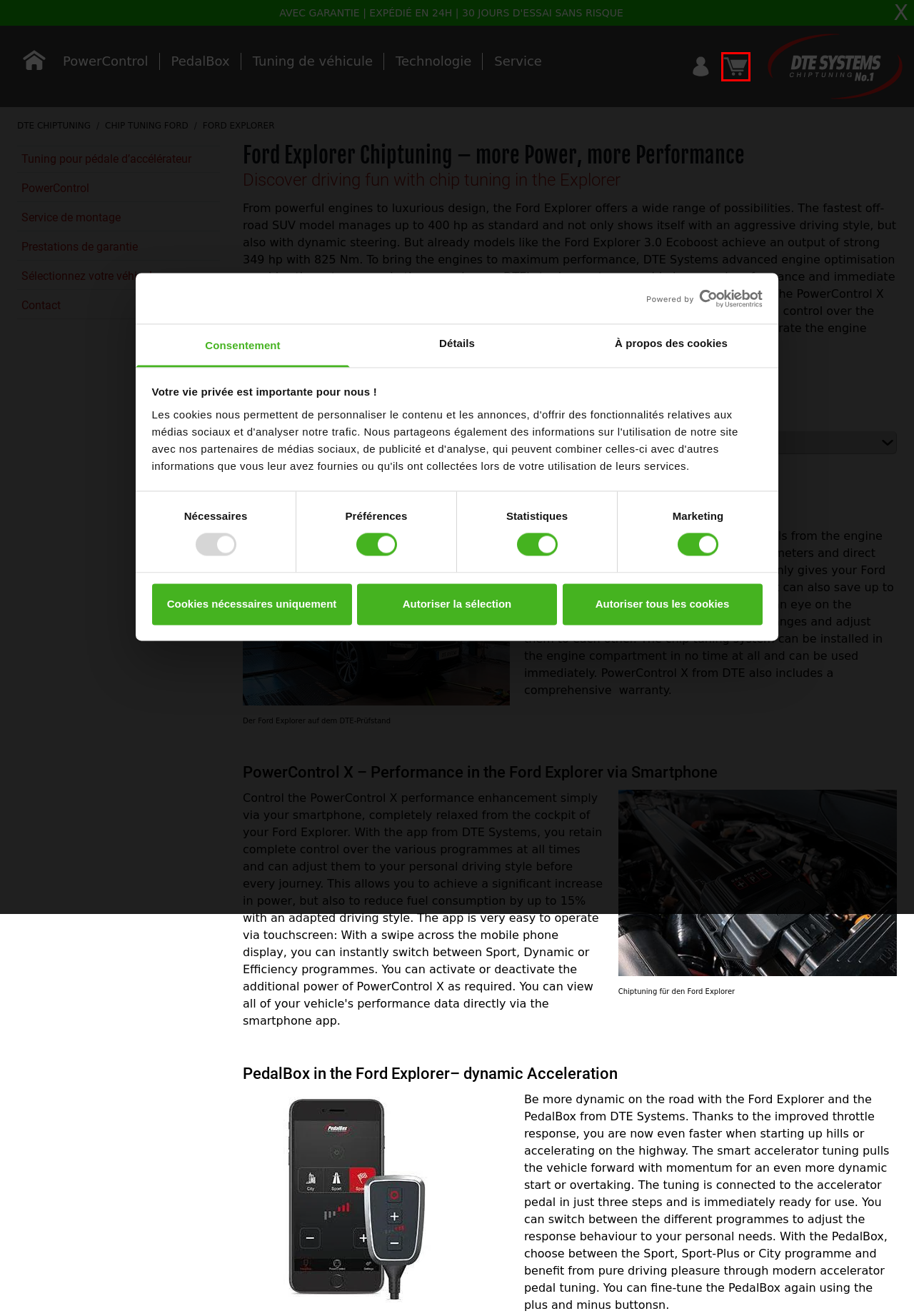You have a screenshot of a webpage, and a red bounding box highlights an element. Select the webpage description that best fits the new page after clicking the element within the bounding box. Options are:
A. Tuning Motuer PowerControl
B. PedalBox I Throttle controller with smartphone app
C. Chiptuning Ford
D. Panier
E. Service après-vente
F. Technologie
G. Contact
H. Connexion client

D